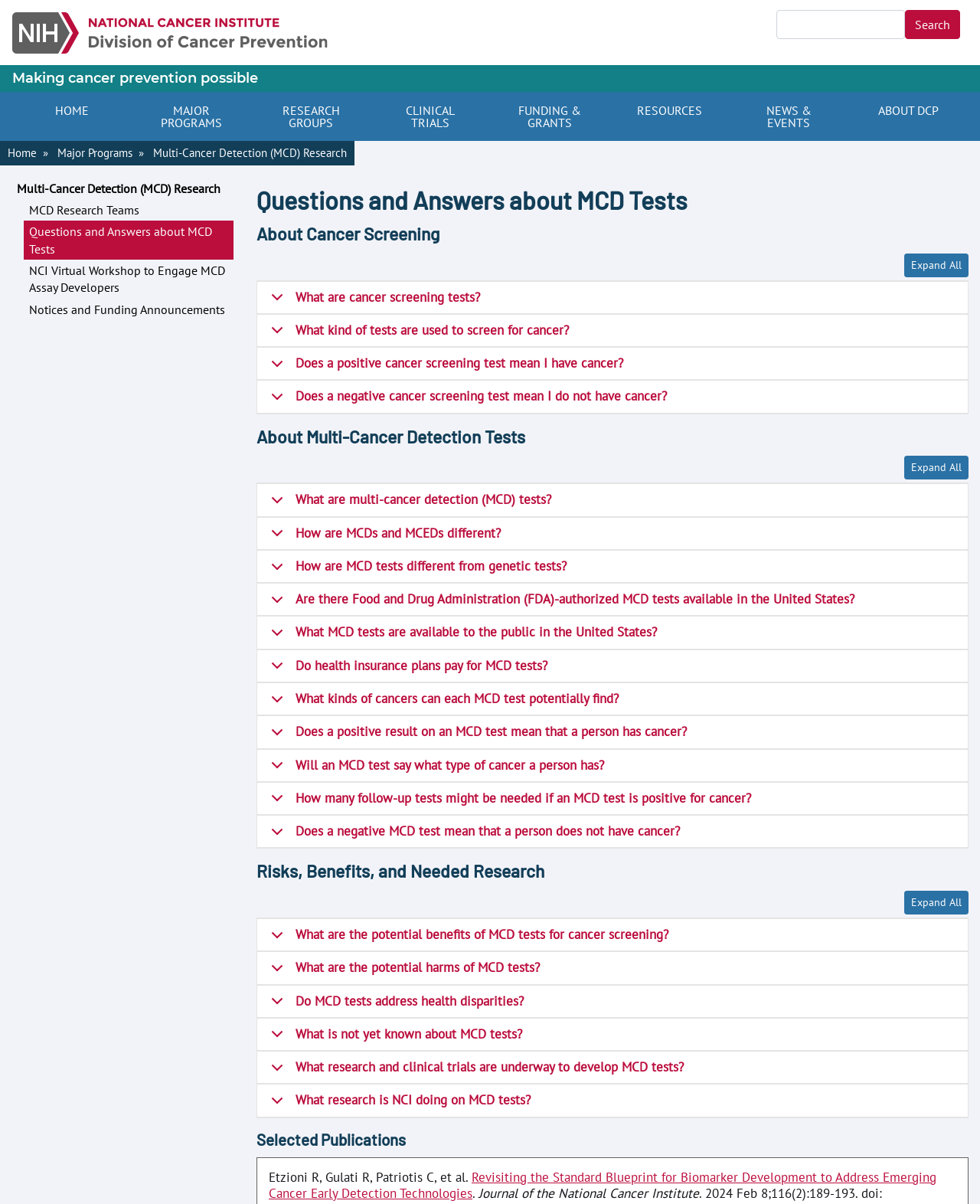Please specify the coordinates of the bounding box for the element that should be clicked to carry out this instruction: "Learn about Multi-Cancer Detection (MCD) Research". The coordinates must be four float numbers between 0 and 1, formatted as [left, top, right, bottom].

[0.156, 0.121, 0.354, 0.133]